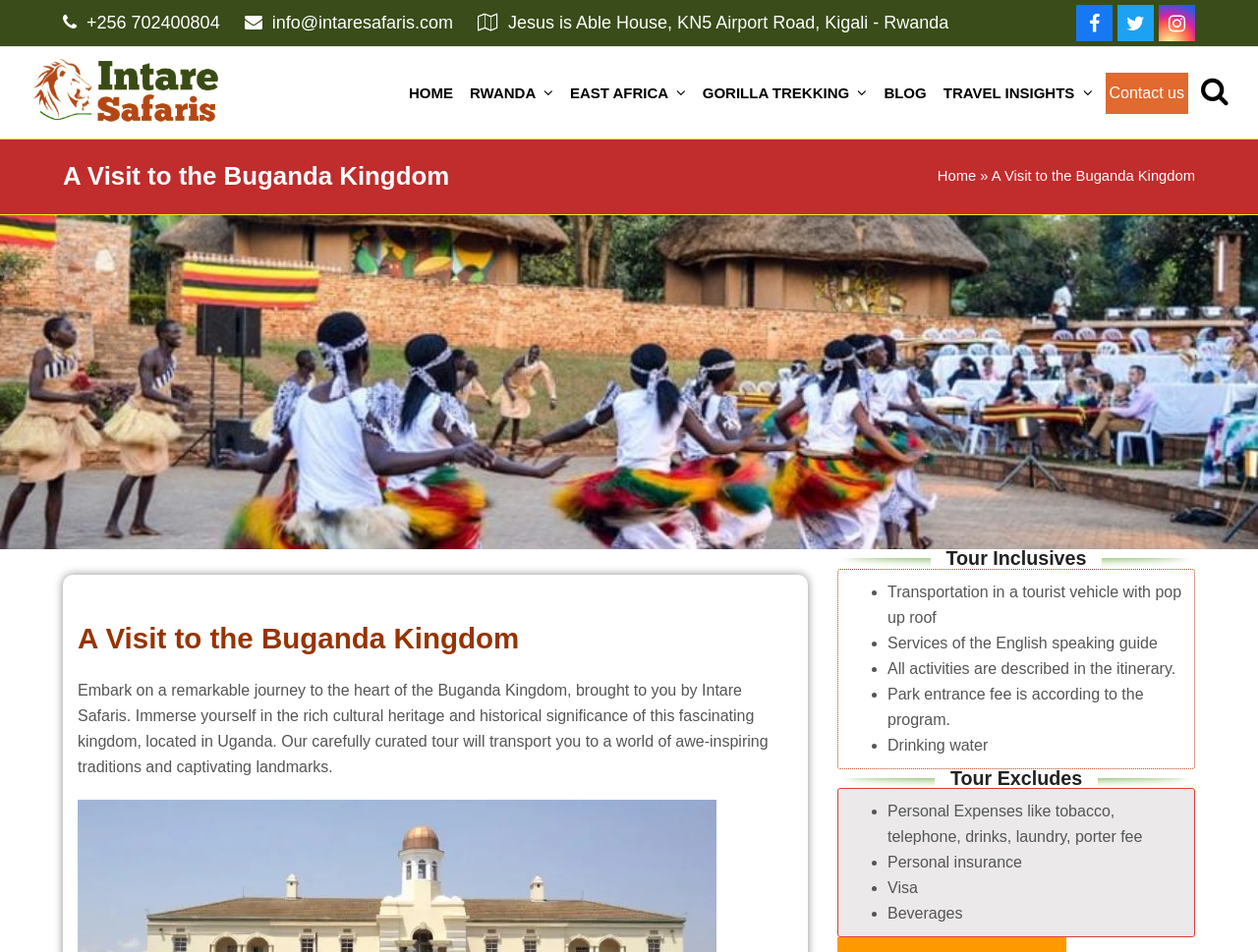Using the element description: "Travel Insights", determine the bounding box coordinates for the specified UI element. The coordinates should be four float numbers between 0 and 1, [left, top, right, bottom].

[0.744, 0.072, 0.875, 0.124]